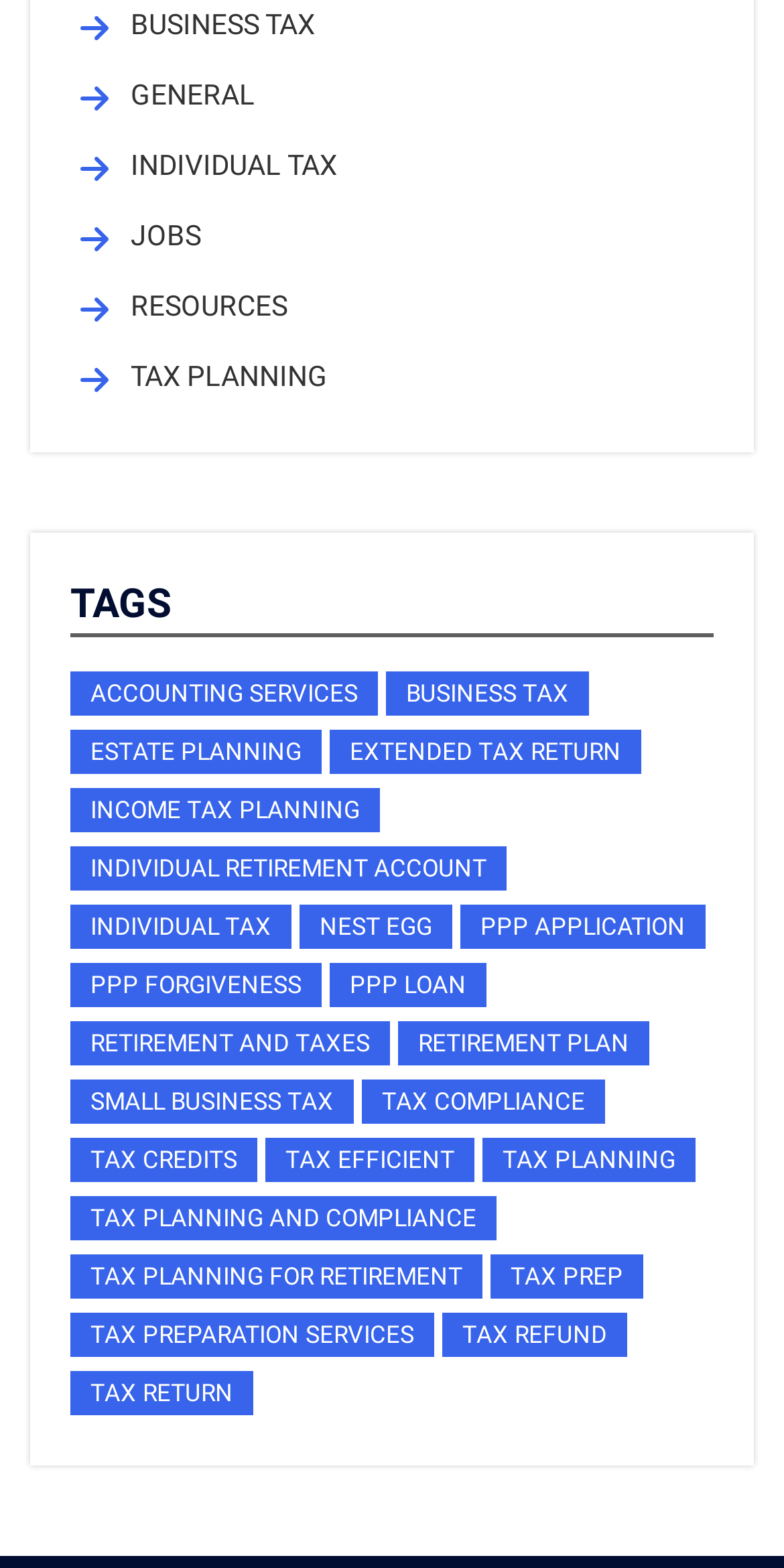What is the last link on the webpage?
Please answer the question with a single word or phrase, referencing the image.

tax return